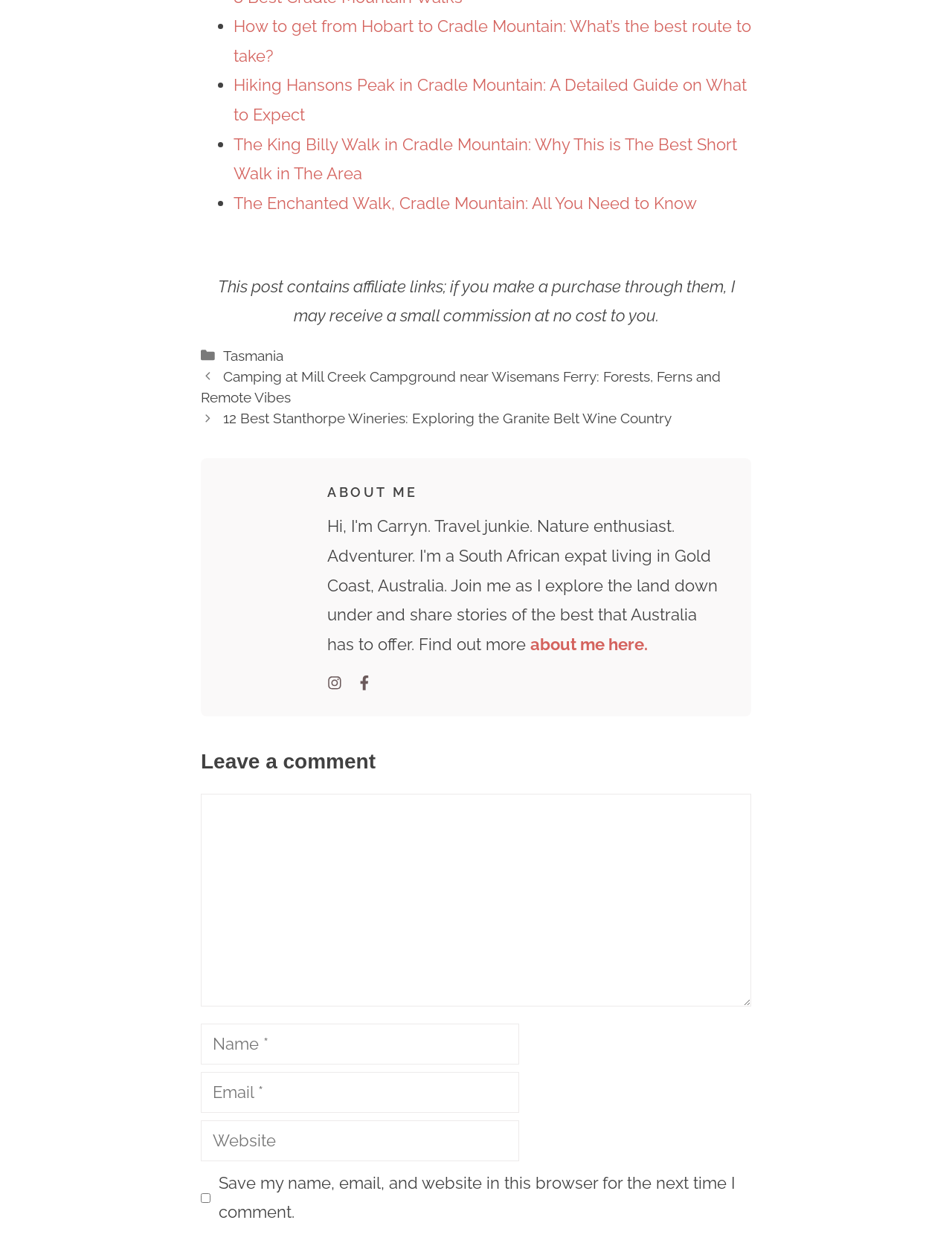Kindly provide the bounding box coordinates of the section you need to click on to fulfill the given instruction: "Enter your name".

[0.211, 0.817, 0.545, 0.85]